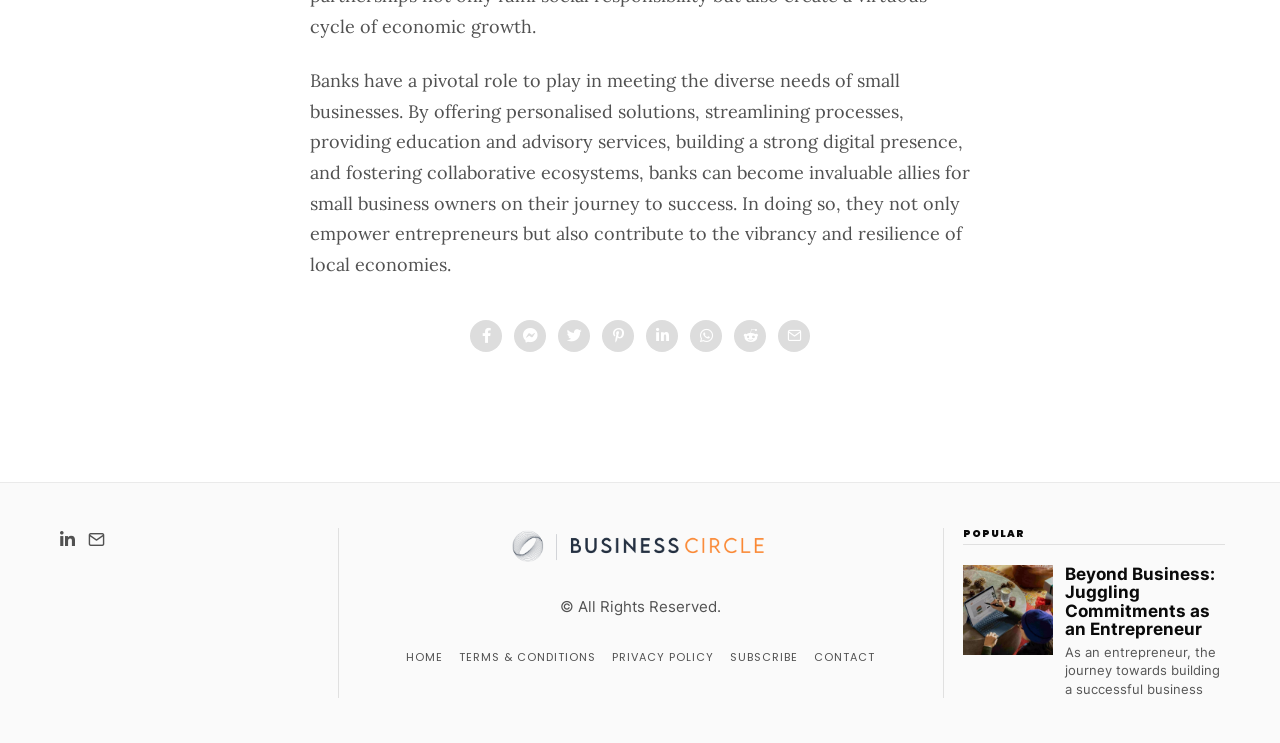How many social media links are present? Using the information from the screenshot, answer with a single word or phrase.

8